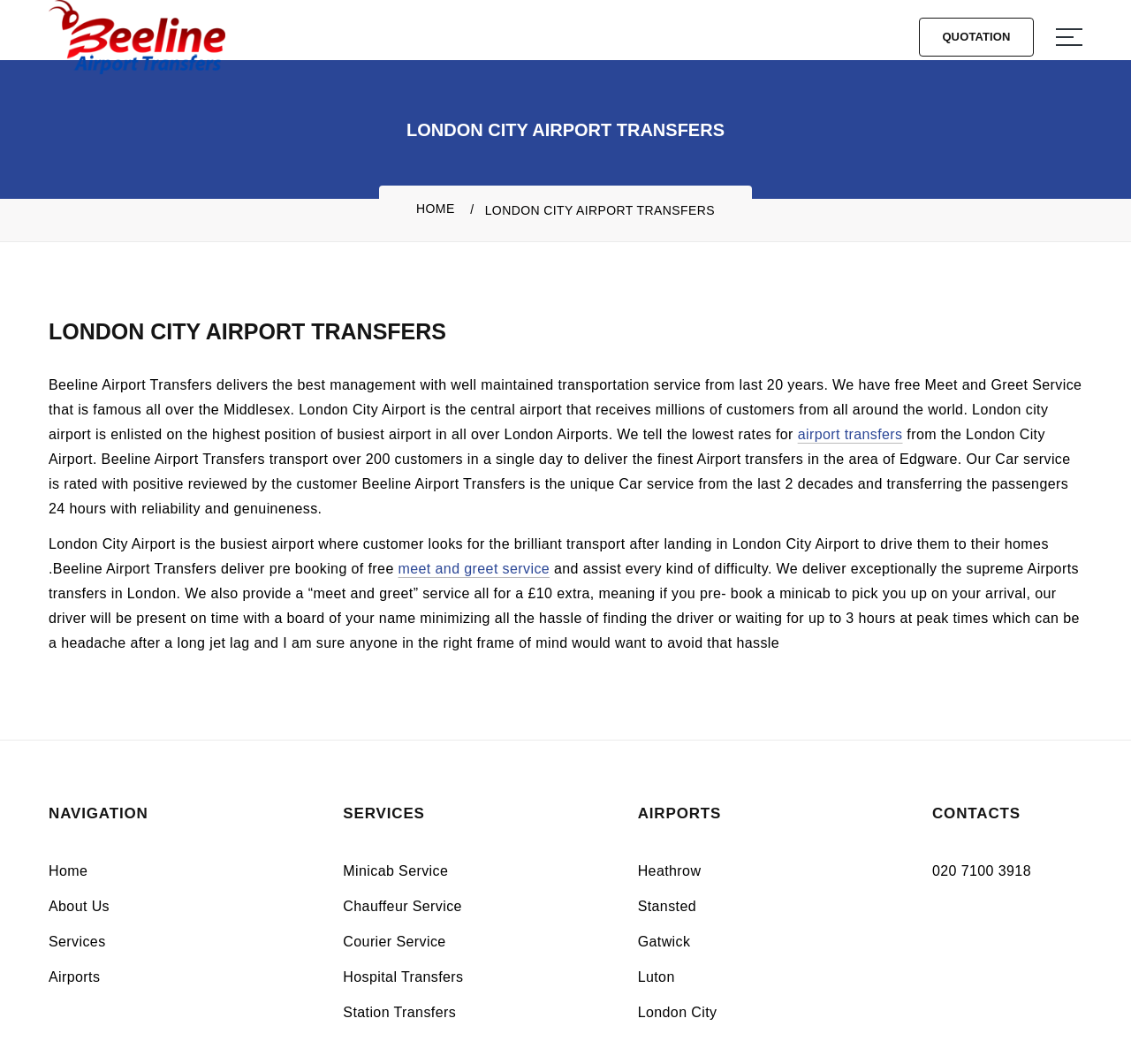Based on the element description Synastry Calculator, identify the bounding box coordinates for the UI element. The coordinates should be in the format (top-left x, top-left y, bottom-right x, bottom-right y) and within the 0 to 1 range.

None